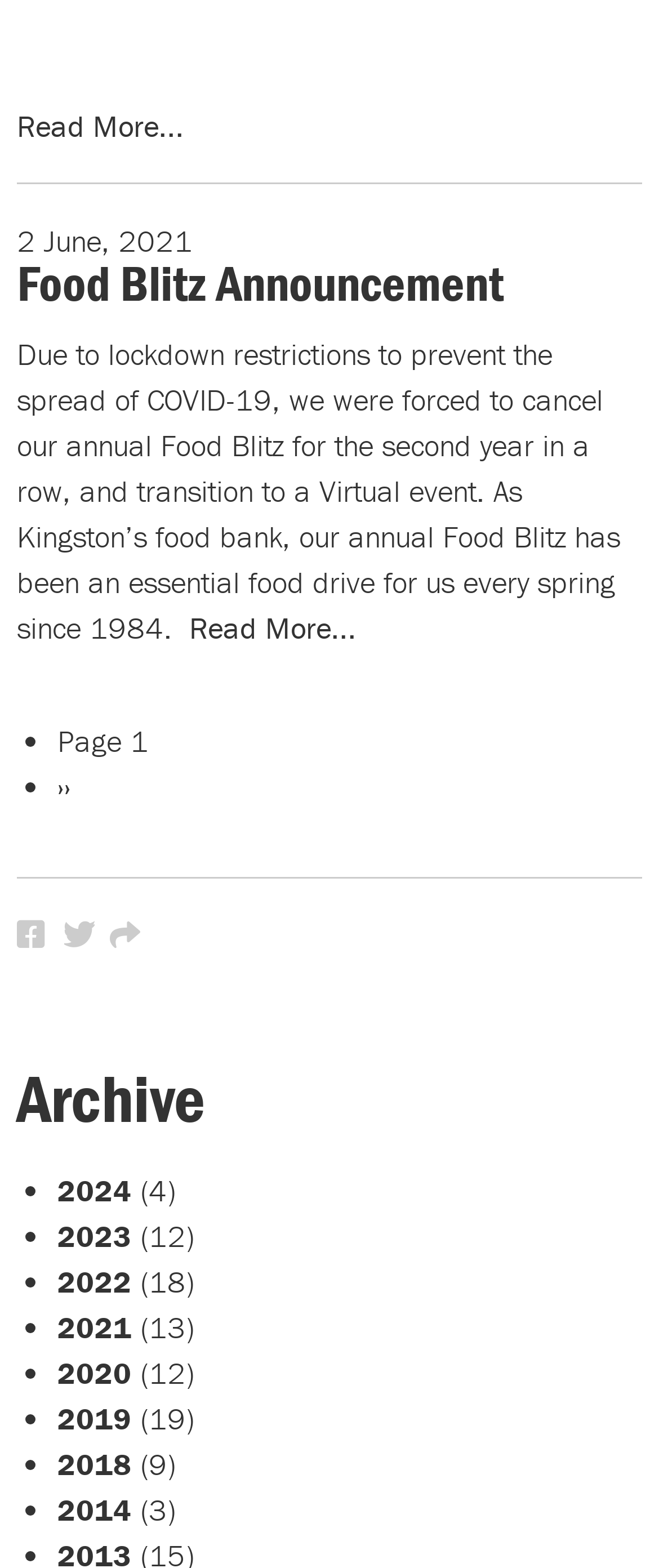Please identify the bounding box coordinates of the element I should click to complete this instruction: 'Read more about the food bank's annual event'. The coordinates should be given as four float numbers between 0 and 1, like this: [left, top, right, bottom].

[0.287, 0.387, 0.541, 0.412]